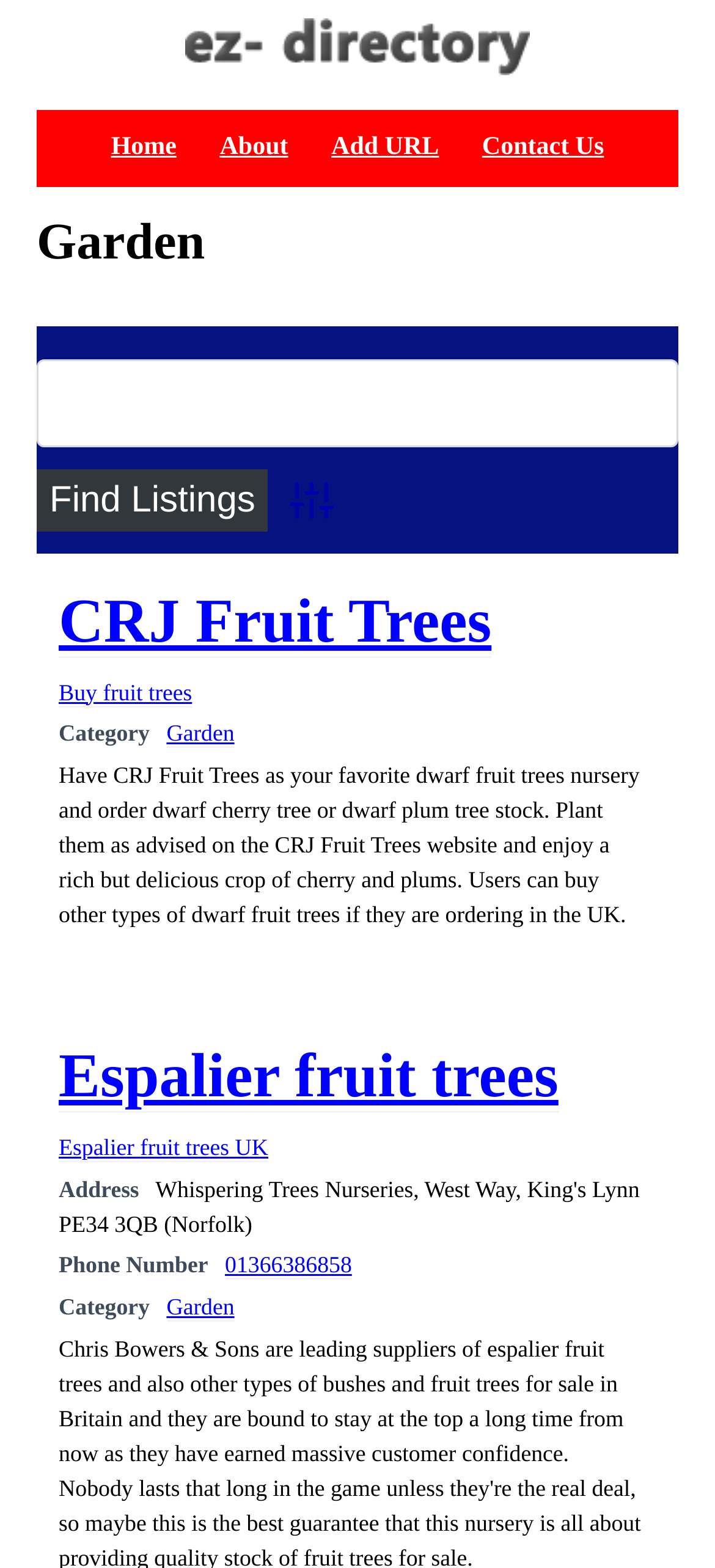Given the content of the image, can you provide a detailed answer to the question?
How many headings are on the webpage?

I counted the number of headings on the webpage, which are 'Garden', 'CRJ Fruit Trees', and 'Espalier fruit trees', so there are 3 headings in total.